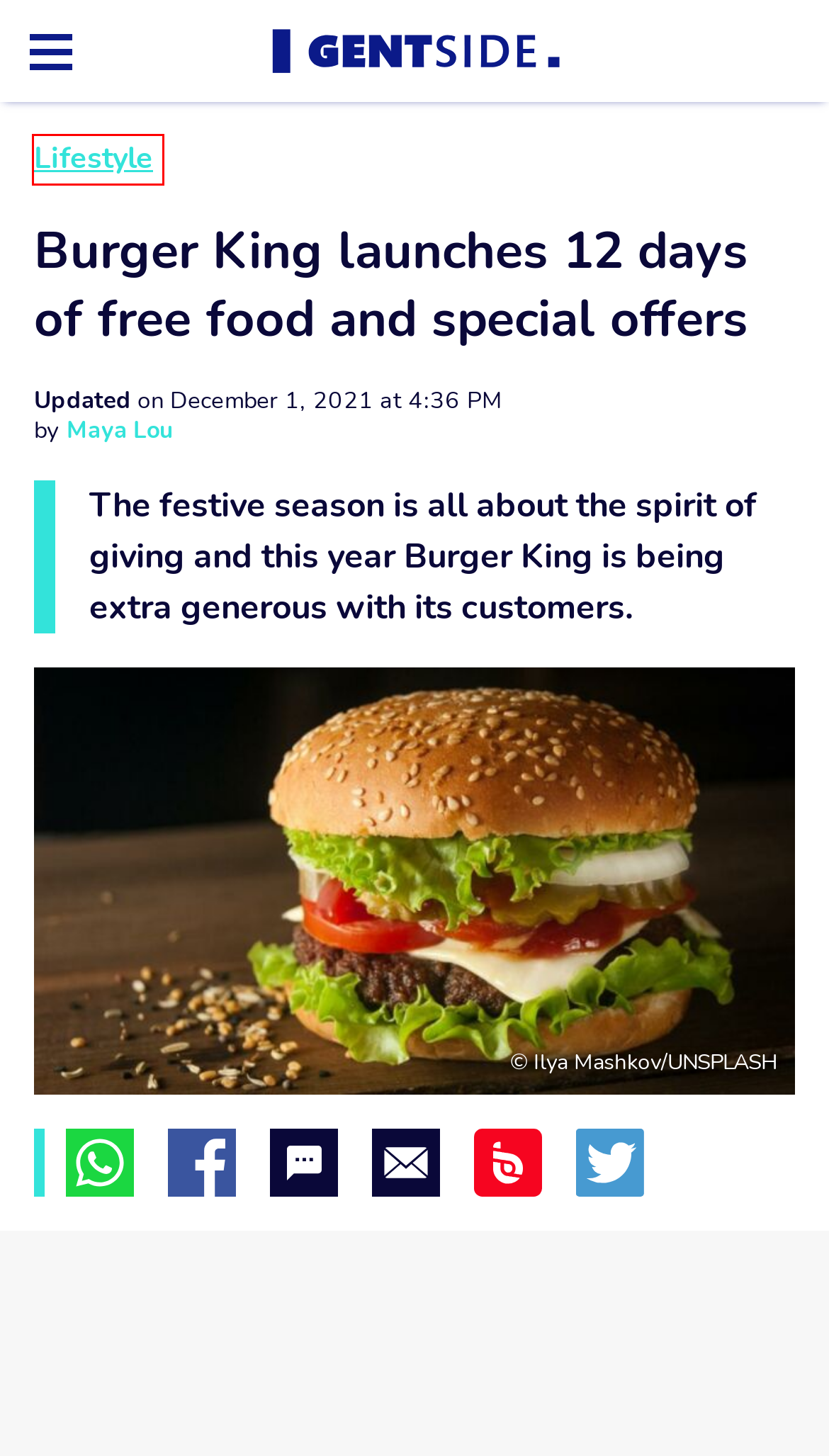Examine the screenshot of a webpage with a red bounding box around a UI element. Select the most accurate webpage description that corresponds to the new page after clicking the highlighted element. Here are the choices:
A. Lifestyle - Viral and funny stories, going out, food & drink, holiday, and much more!
B. 19 fast food employees arrested for not giving police free burgers
C. Burger King has launched a 'burger roulette' and fans are going wild
D. Groupe Cerise
E. The first ever Popeyes is opening in the UK
F. Gentside - Define yourself
G. Maya Lou
H. Wendy's is opening its first UK location in Reading today

A